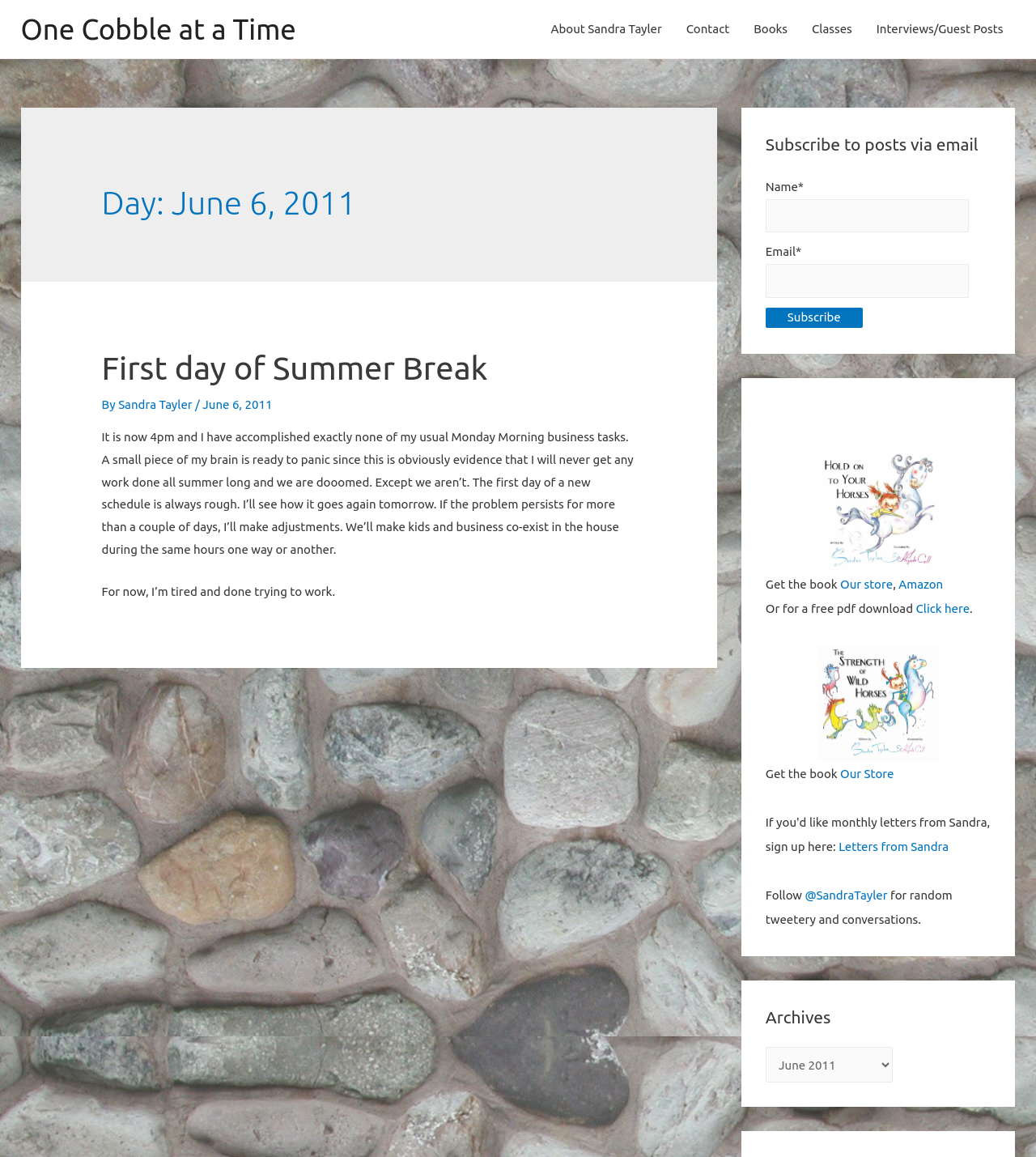How many navigation links are in the top navigation bar?
Using the details shown in the screenshot, provide a comprehensive answer to the question.

I counted the number of link elements inside the navigation element, which are 'About Sandra Tayler', 'Contact', 'Books', 'Classes', and 'Interviews/Guest Posts'.